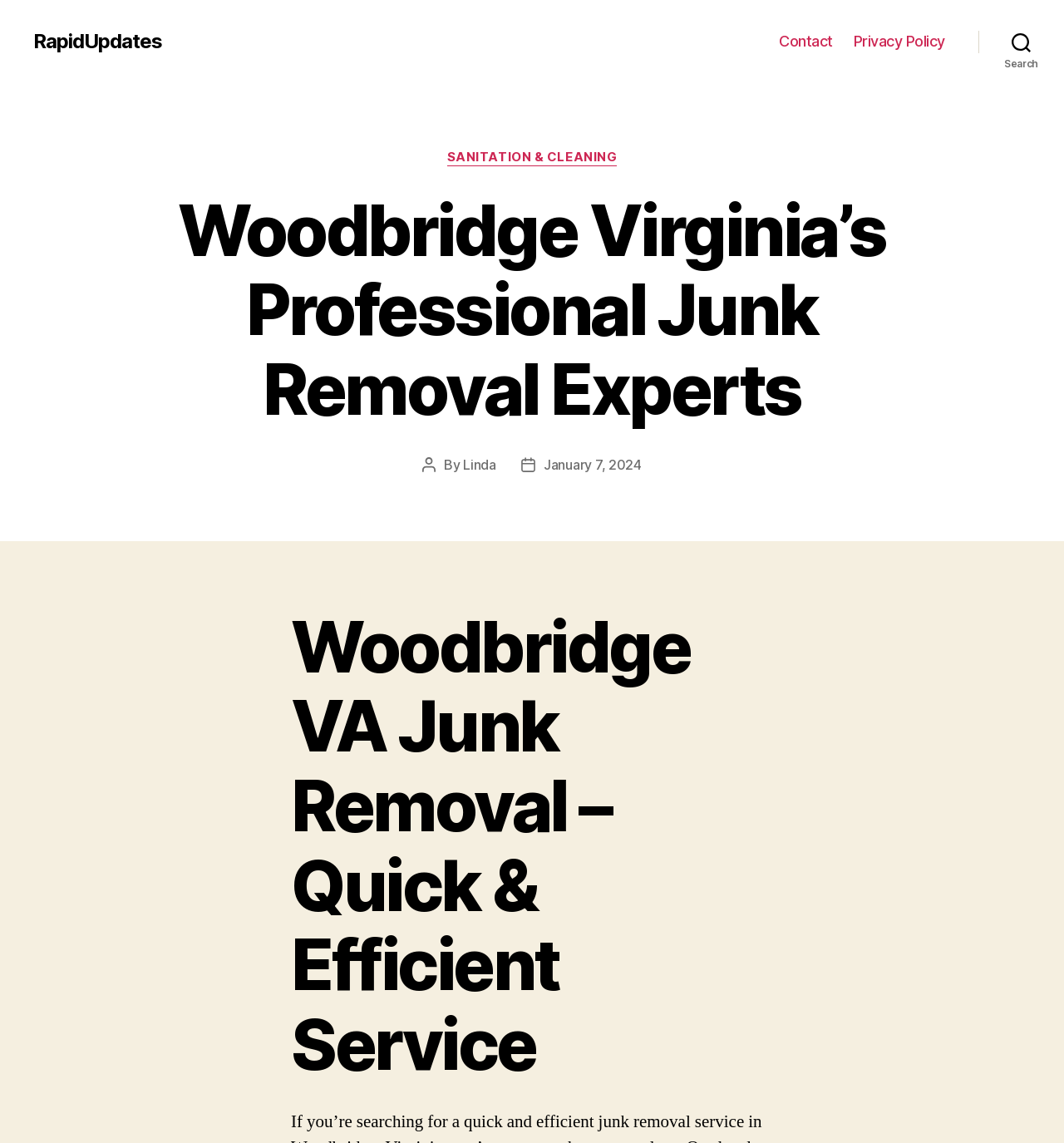What type of service is offered by the company?
Please provide a full and detailed response to the question.

I found the answer by looking at the heading 'Woodbridge VA Junk Removal – Quick & Efficient Service', which indicates that the company offers junk removal services.